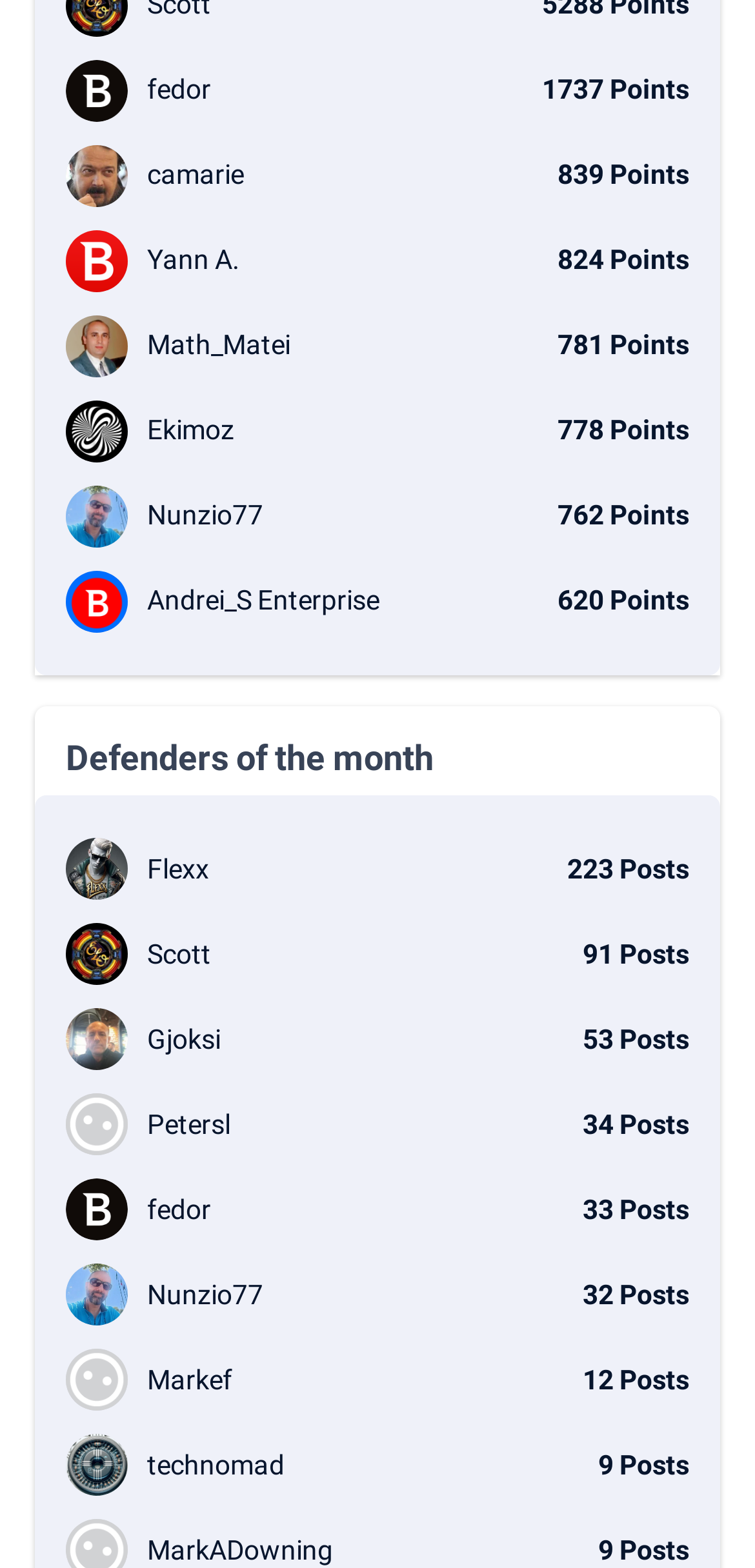Select the bounding box coordinates of the element I need to click to carry out the following instruction: "View posts of Flexx".

[0.087, 0.535, 0.913, 0.574]